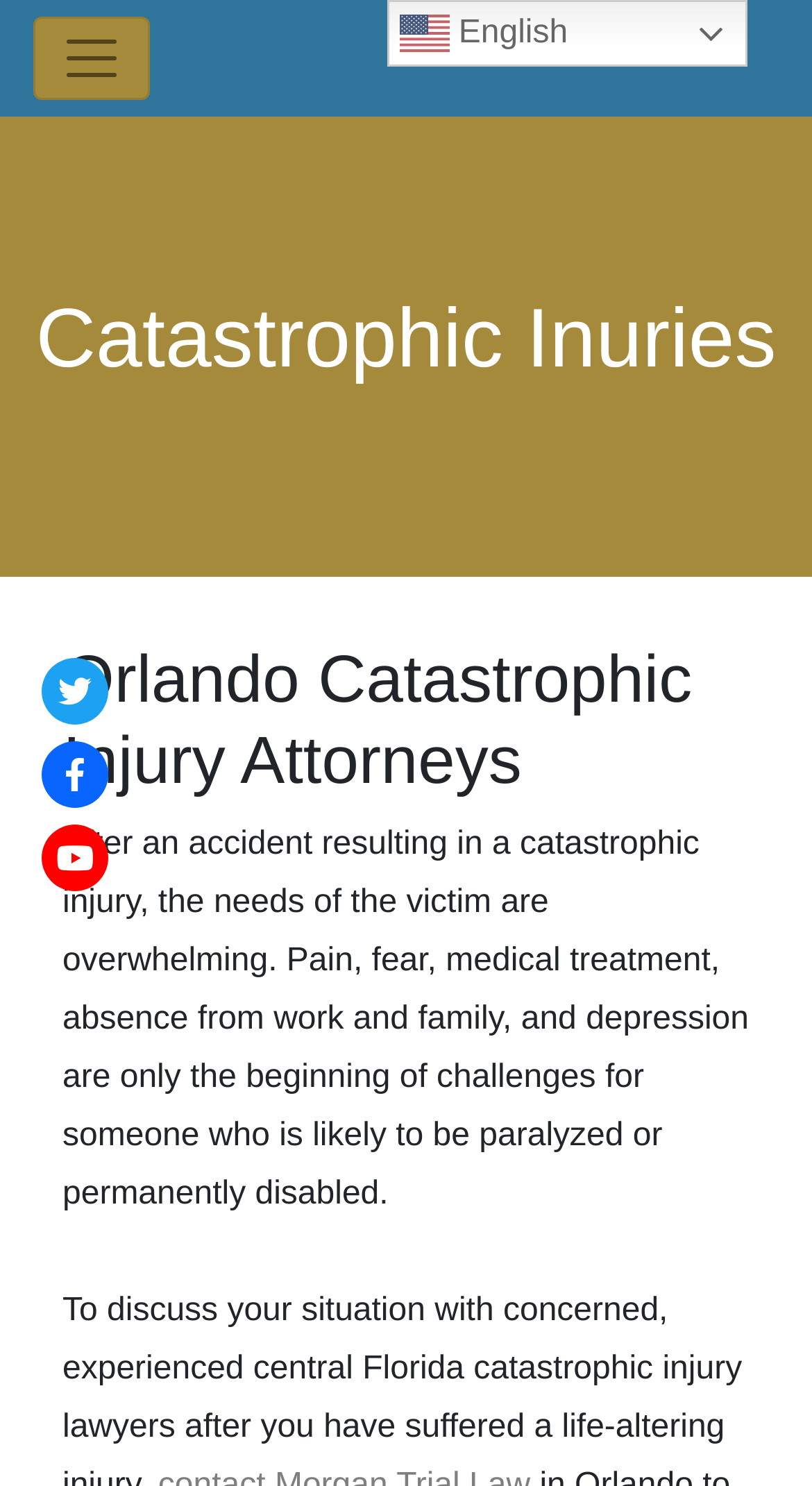Reply to the question below using a single word or brief phrase:
What type of law firm is Morgan Trial Law?

Personal injury law firm